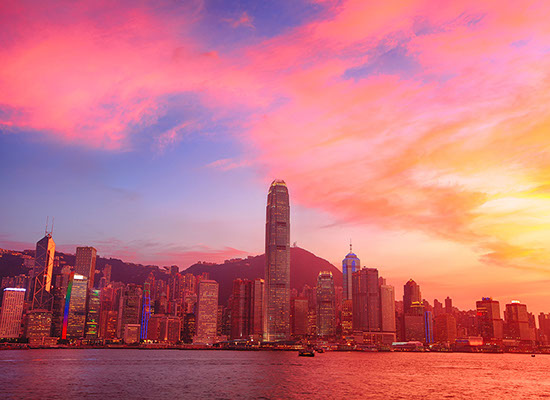What is the body of water in the image?
Examine the image closely and answer the question with as much detail as possible.

The caption states that beneath the rich colors of the sunset, the calm waters of Victoria Harbour shimmer, adding to the serene ambiance of this bustling metropolitan area.